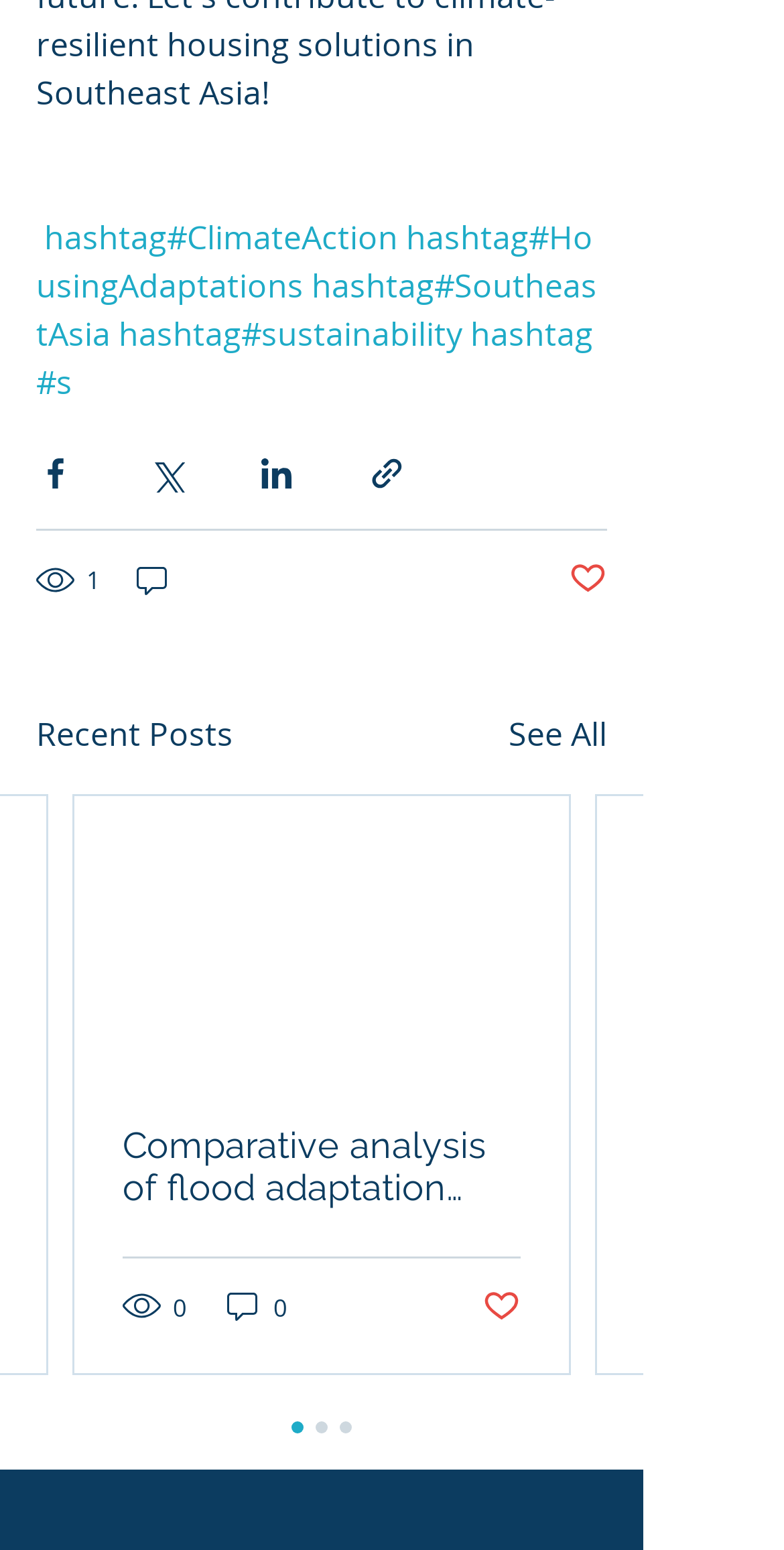How many social media sharing options are available?
Provide a detailed answer to the question, using the image to inform your response.

There are four social media sharing options available, which are 'Share via Facebook', 'Share via Twitter', 'Share via LinkedIn', and 'Share via link'. These options are located below the 'Recent Posts' heading.